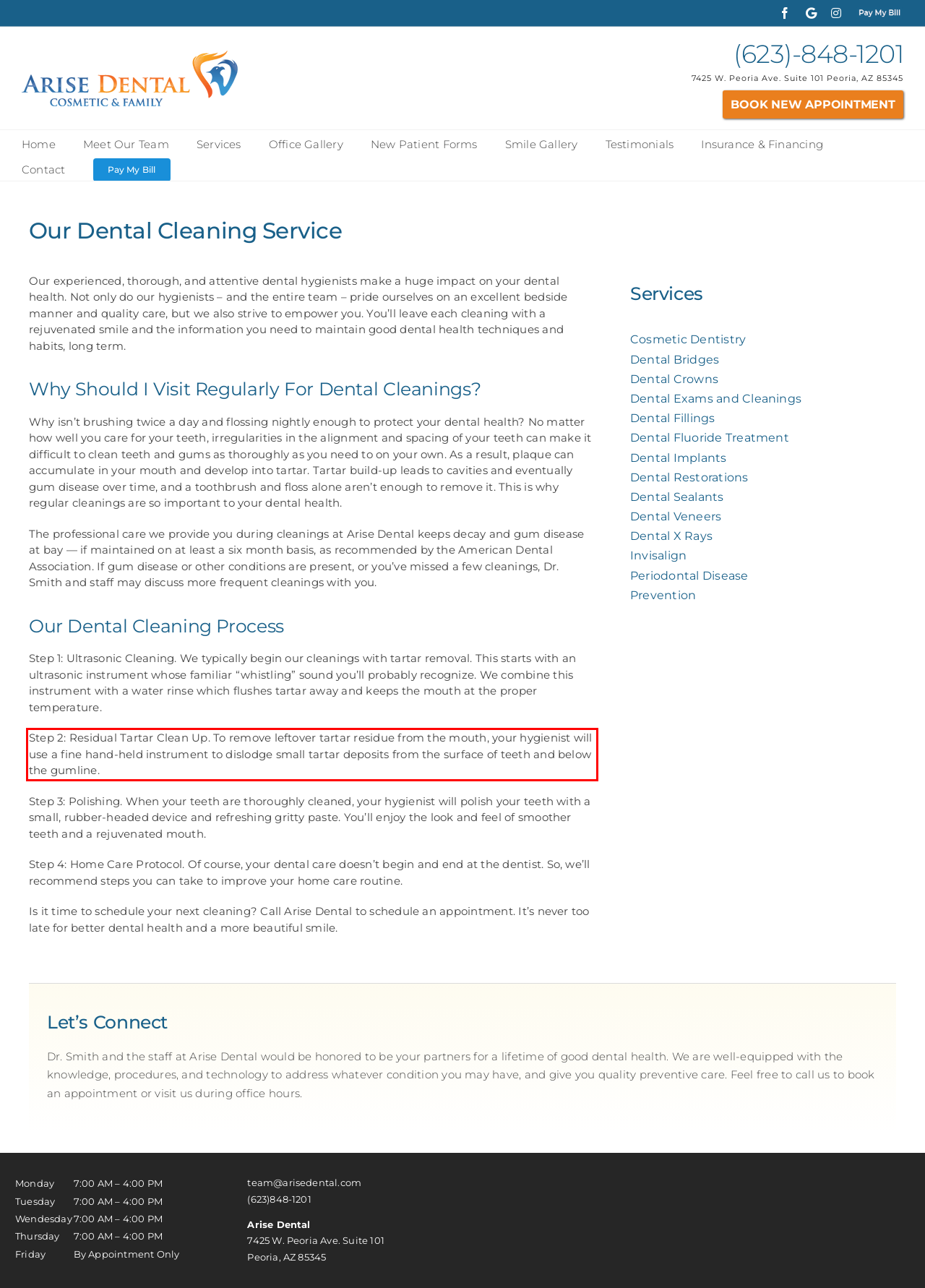Given a webpage screenshot, identify the text inside the red bounding box using OCR and extract it.

Step 2: Residual Tartar Clean Up. To remove leftover tartar residue from the mouth, your hygienist will use a fine hand-held instrument to dislodge small tartar deposits from the surface of teeth and below the gumline.